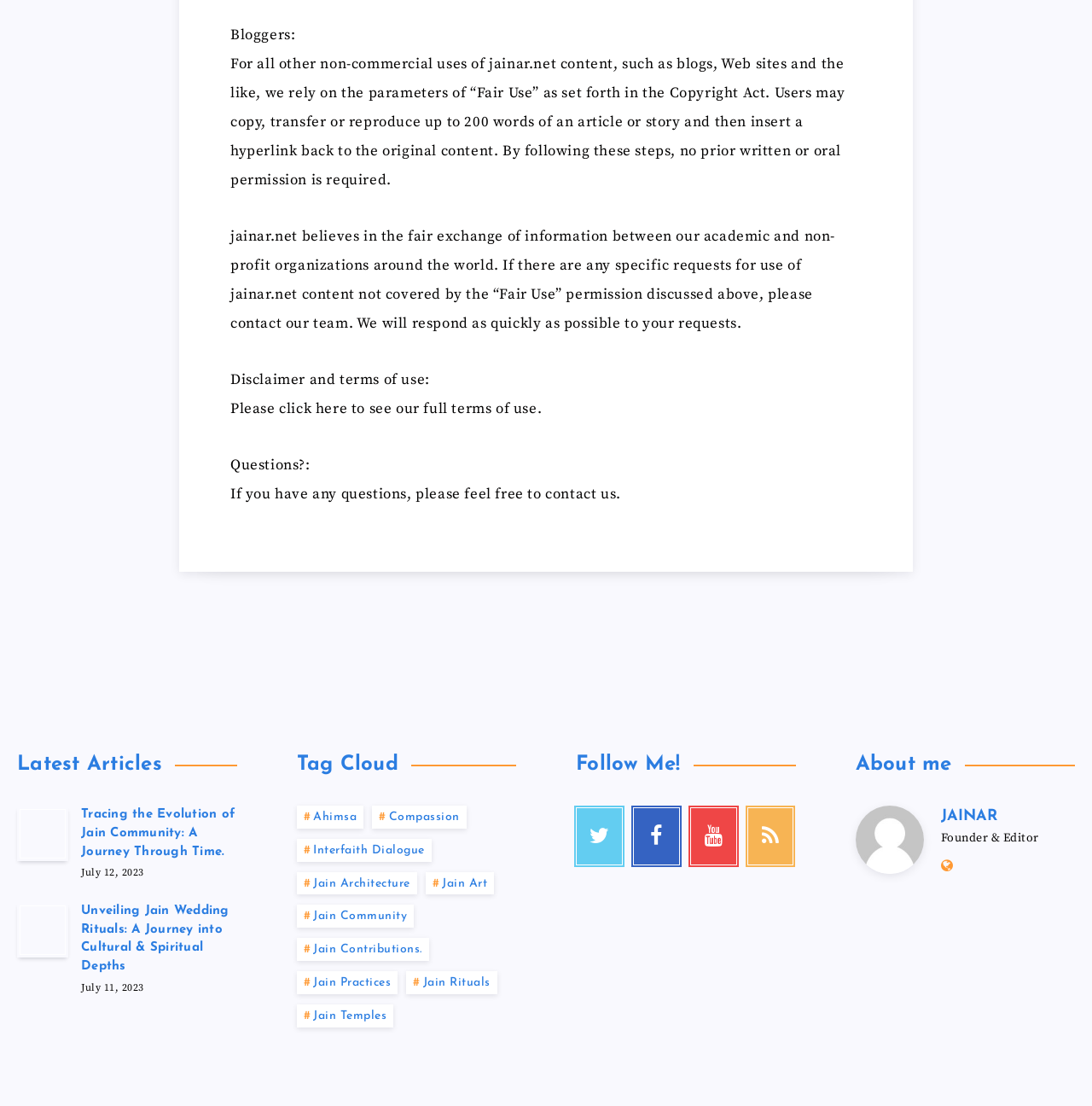Please locate the bounding box coordinates of the region I need to click to follow this instruction: "Click on the 'Tracing the Evolution of Jain Community: A Journey Through Time.' article".

[0.016, 0.729, 0.062, 0.779]